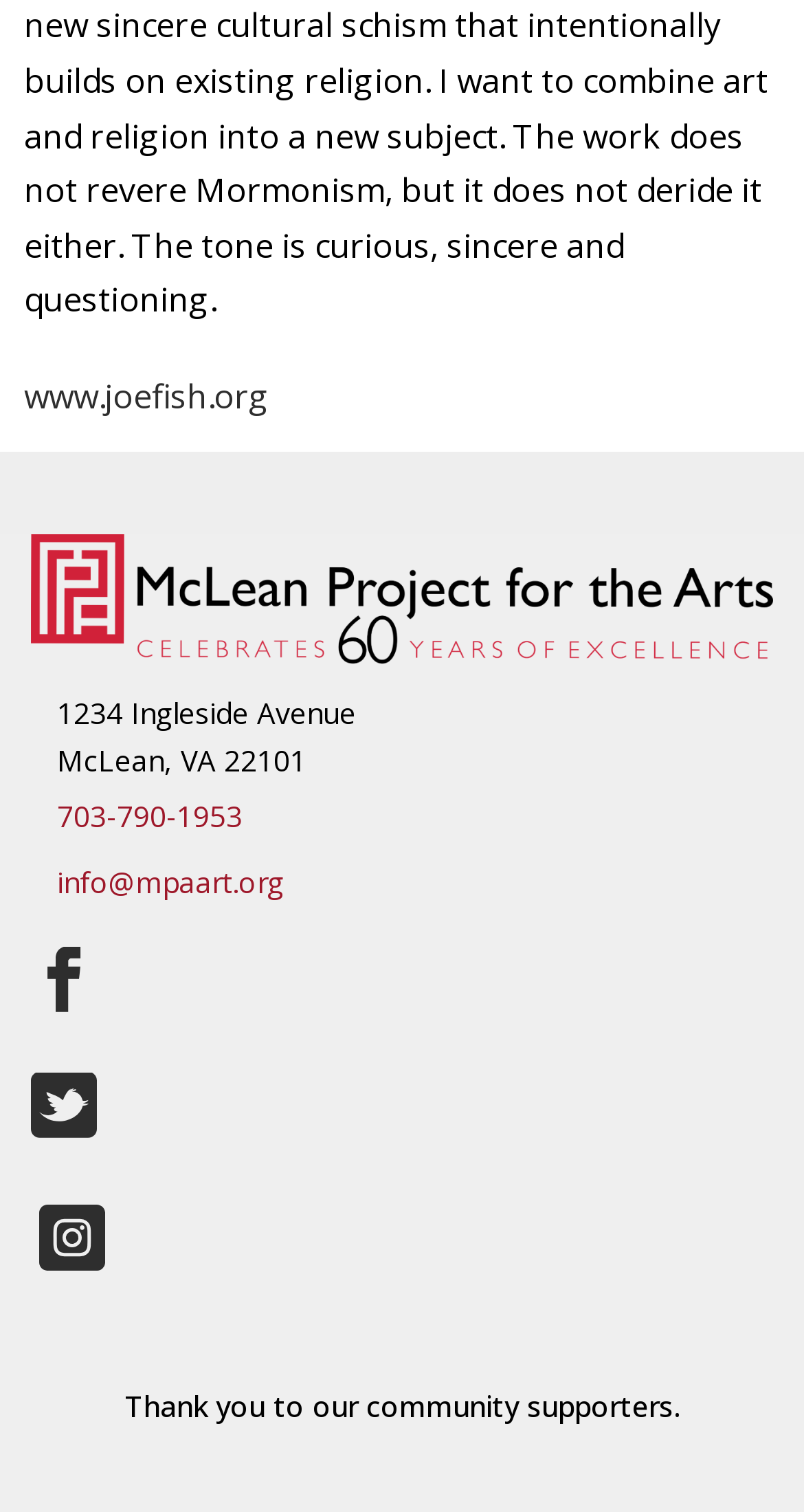Please respond to the question using a single word or phrase:
How many social media links are there?

3